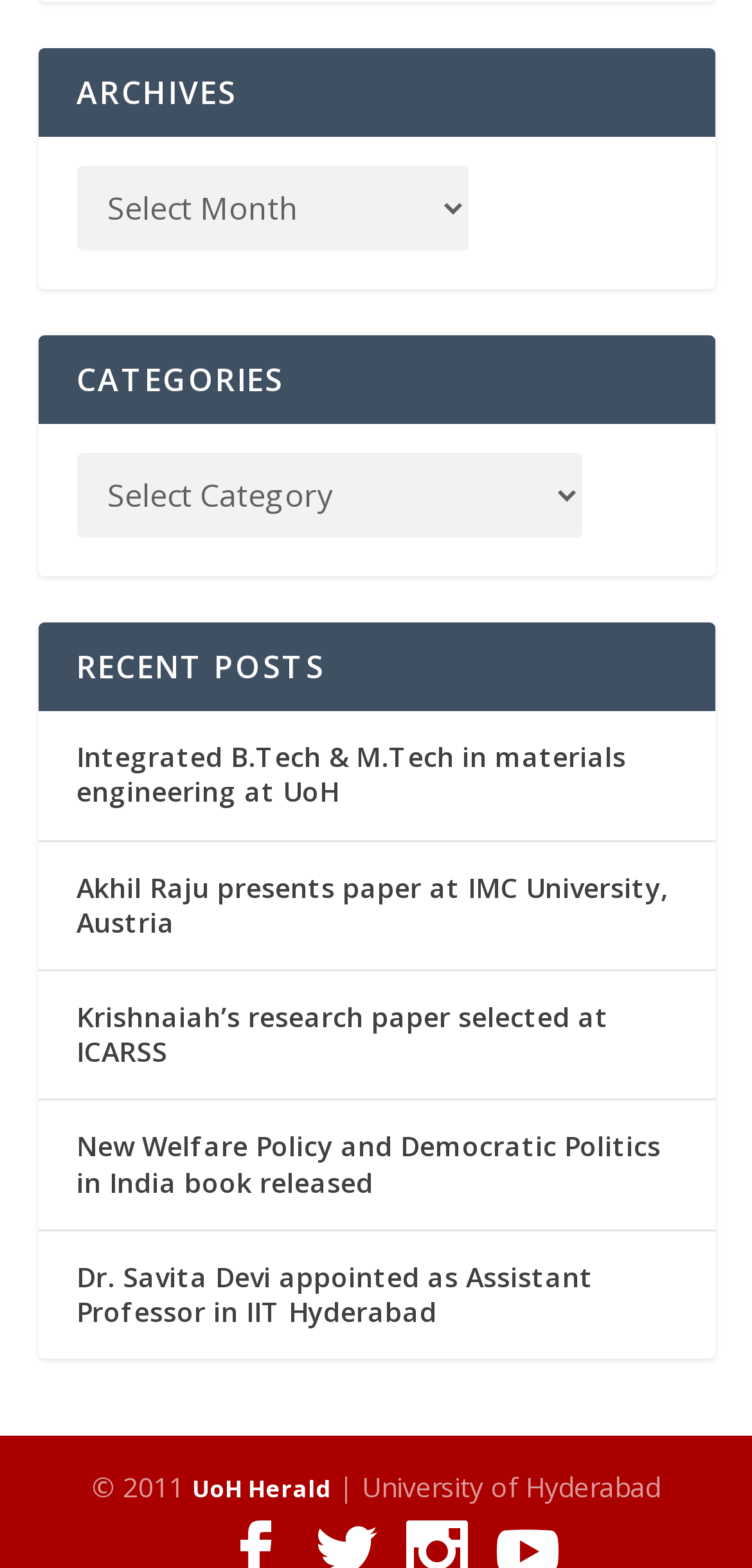What is the copyright year?
Answer the question with detailed information derived from the image.

The webpage has a copyright notice at the bottom, which states '© 2011', indicating that the copyright year is 2011.